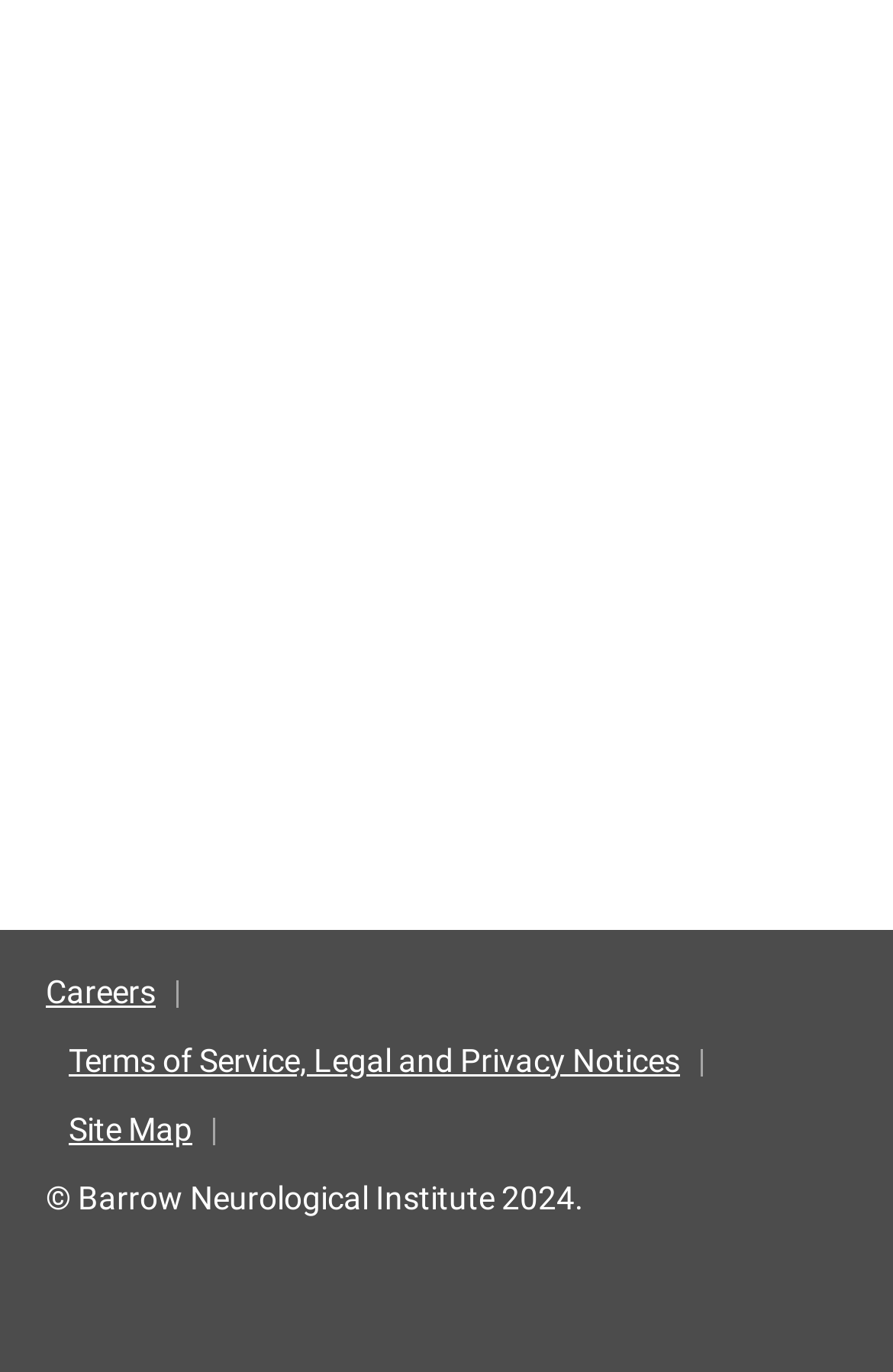What is the ranking information available on the webpage?
Look at the image and respond with a one-word or short phrase answer.

U.S. News and World Report top center for rehabilitation ranking